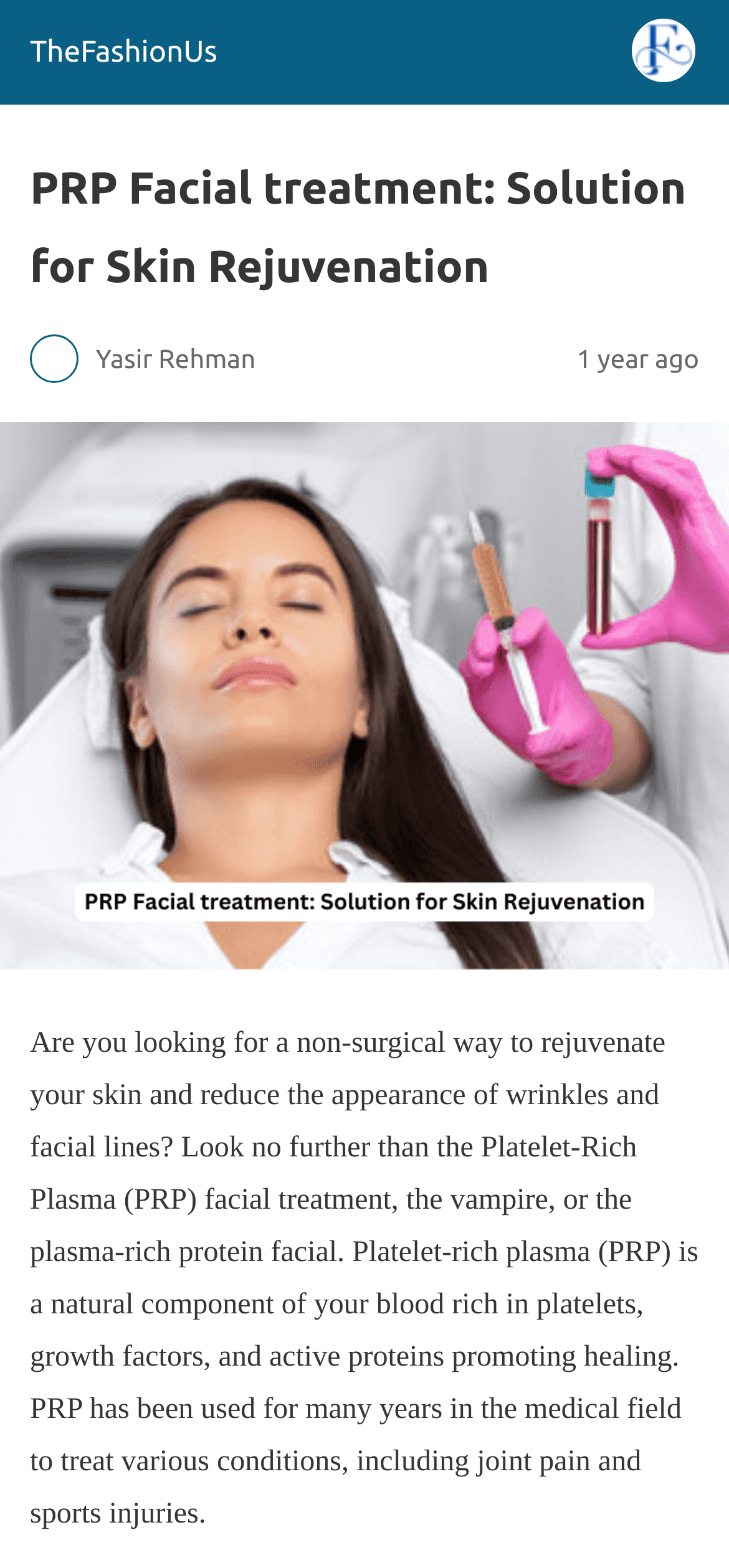Determine the bounding box coordinates of the UI element described by: "TheFashionUs".

[0.041, 0.023, 0.298, 0.044]